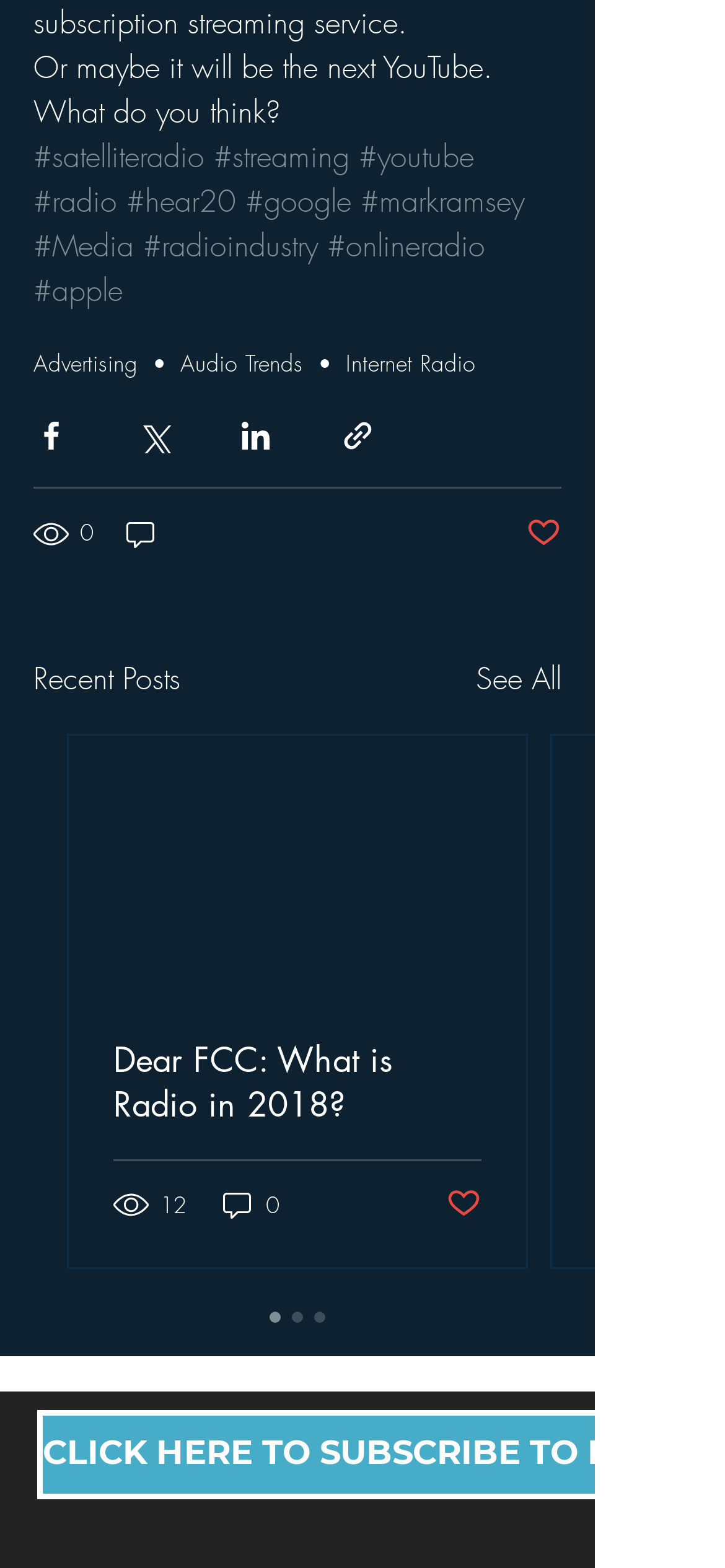Pinpoint the bounding box coordinates of the clickable element needed to complete the instruction: "Click on the 'Audio Trends' link". The coordinates should be provided as four float numbers between 0 and 1: [left, top, right, bottom].

[0.249, 0.221, 0.418, 0.241]